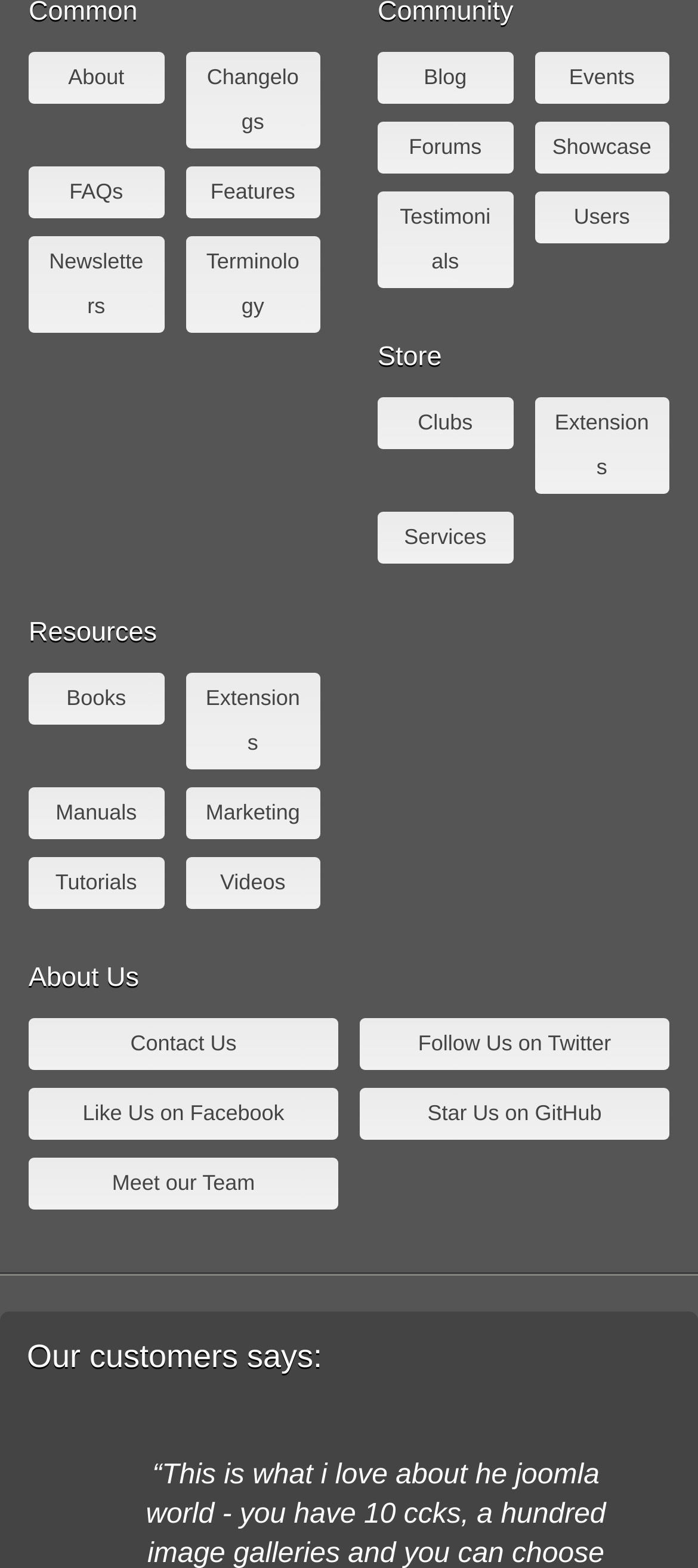Please find the bounding box coordinates for the clickable element needed to perform this instruction: "explore the store".

[0.5, 0.219, 1.0, 0.236]